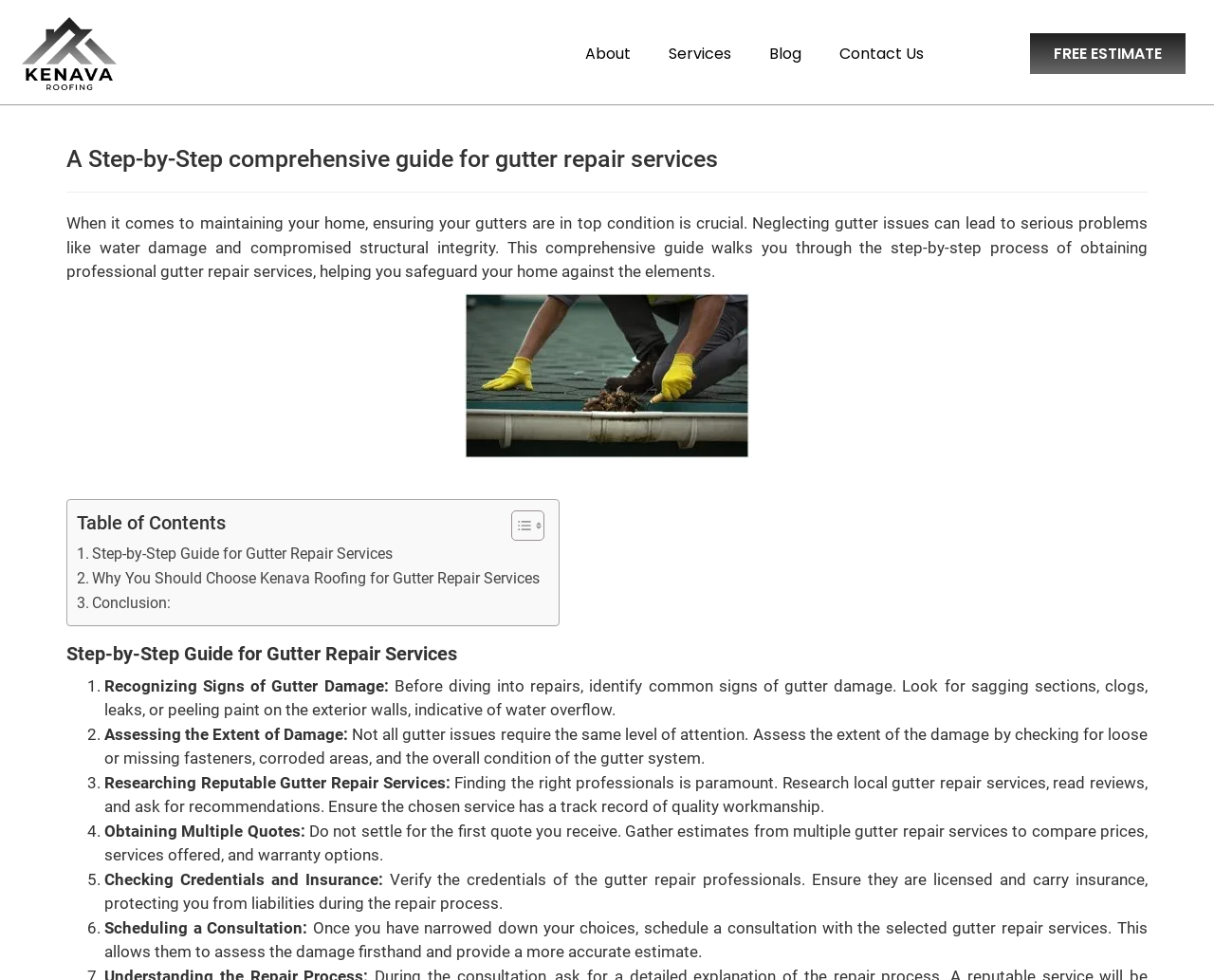Point out the bounding box coordinates of the section to click in order to follow this instruction: "Search for something".

[0.792, 0.039, 0.833, 0.071]